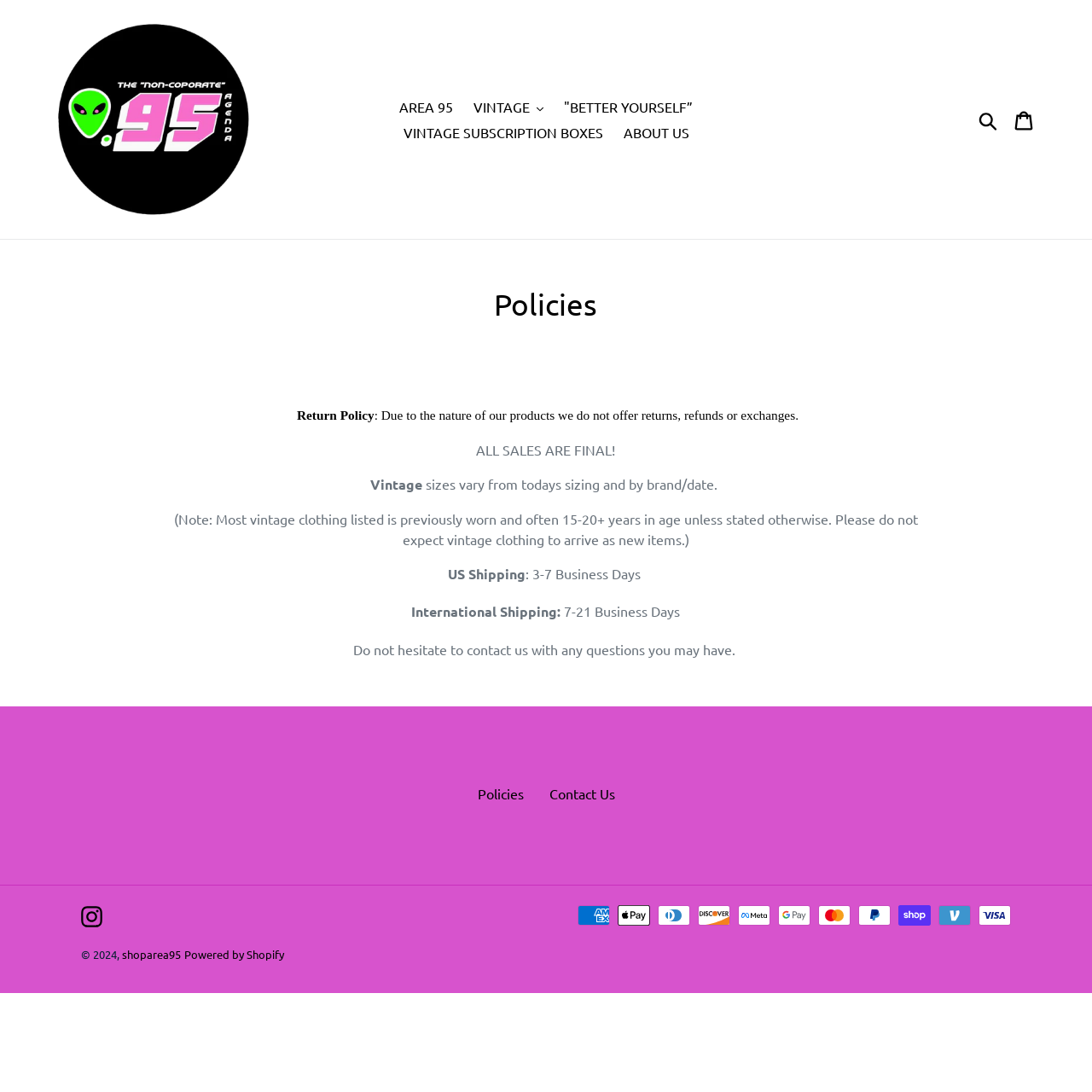What type of products does the website sell?
Can you provide a detailed and comprehensive answer to the question?

The website sells vintage clothing, as indicated by the 'Vintage' button in the top navigation bar and the description of vintage sizes and products throughout the webpage.